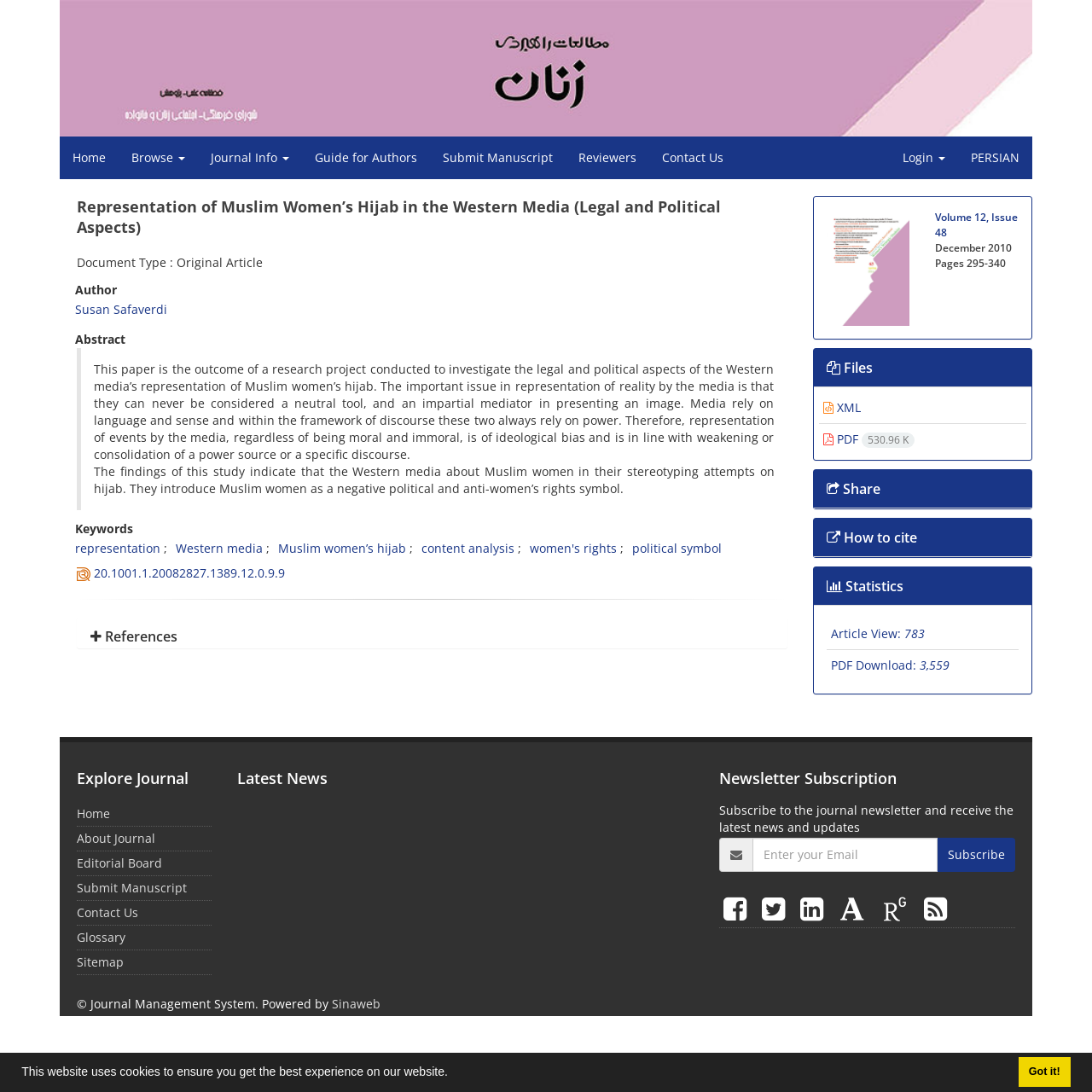Could you indicate the bounding box coordinates of the region to click in order to complete this instruction: "Subscribe to the journal newsletter".

[0.859, 0.767, 0.93, 0.798]